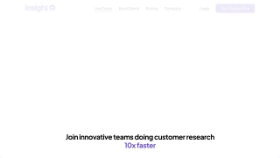Offer a detailed narrative of the image's content.

The image represents the branding and promotional content for "Insight7," featuring a modern and minimalist design. It displays a tagline that invites users to “Join innovative teams doing customer research 10x faster,” emphasizing efficiency and collaboration in customer insights. The design is clean and straightforward, reflecting a tech-savvy approach to research solutions, likely aimed at professionals and organizations seeking to optimize their research processes. This visual is prominent within the context of a listing on the ListedAI platform, which showcases various AI tools and software for enhancing productivity and efficiency.